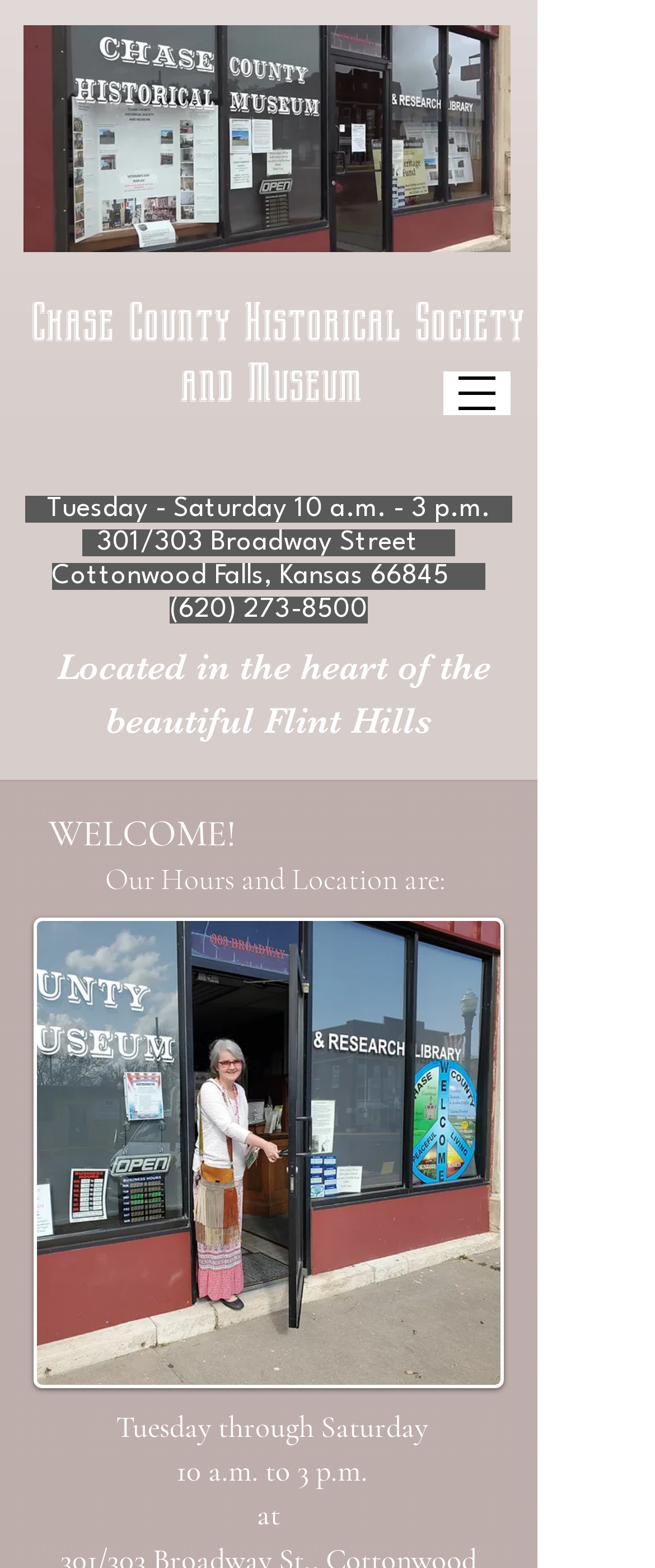What is the phone number of the museum?
Refer to the image and answer the question using a single word or phrase.

(620) 273-8500